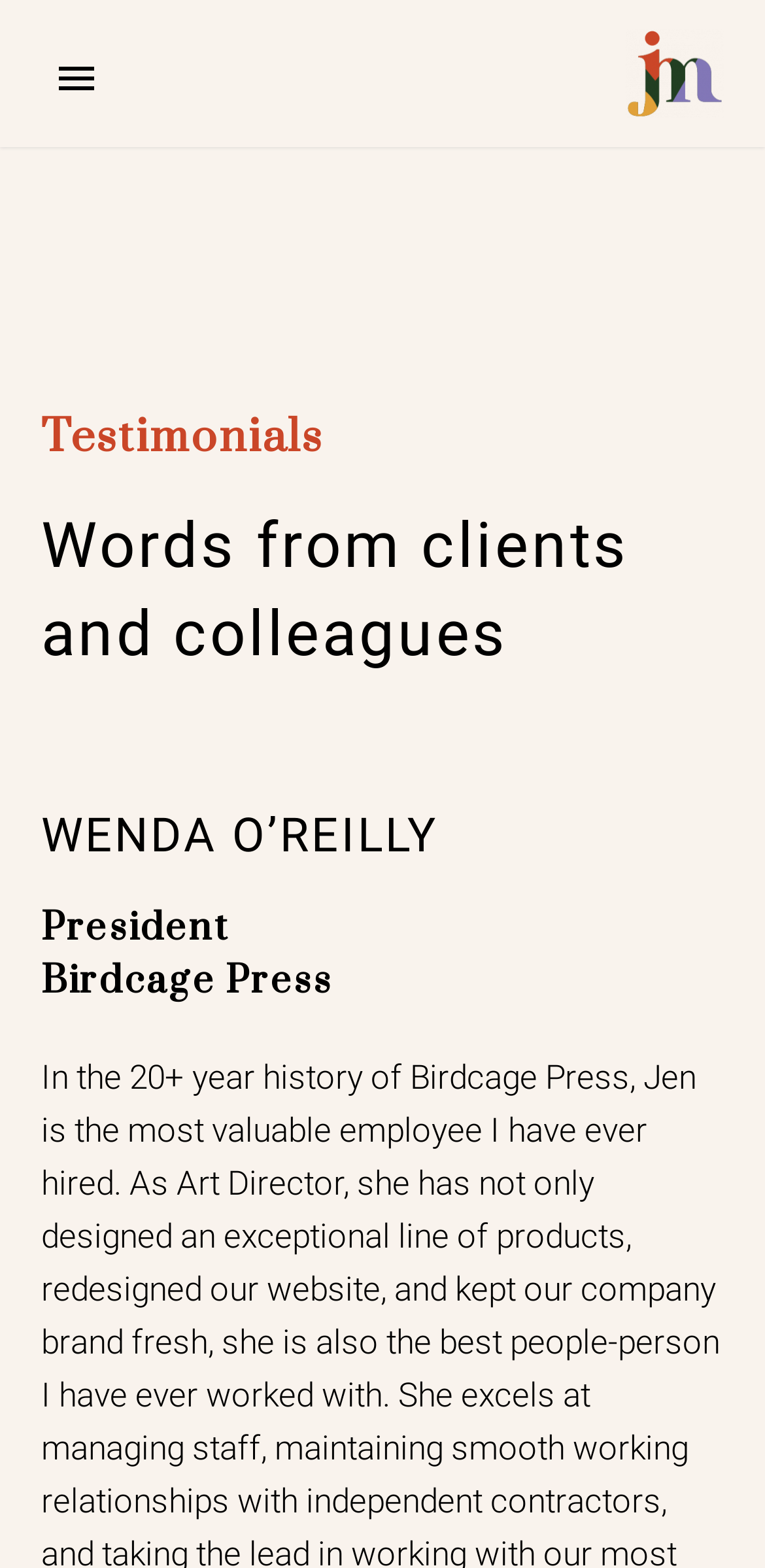How many links are in the primary menu?
Please provide a single word or phrase in response based on the screenshot.

3